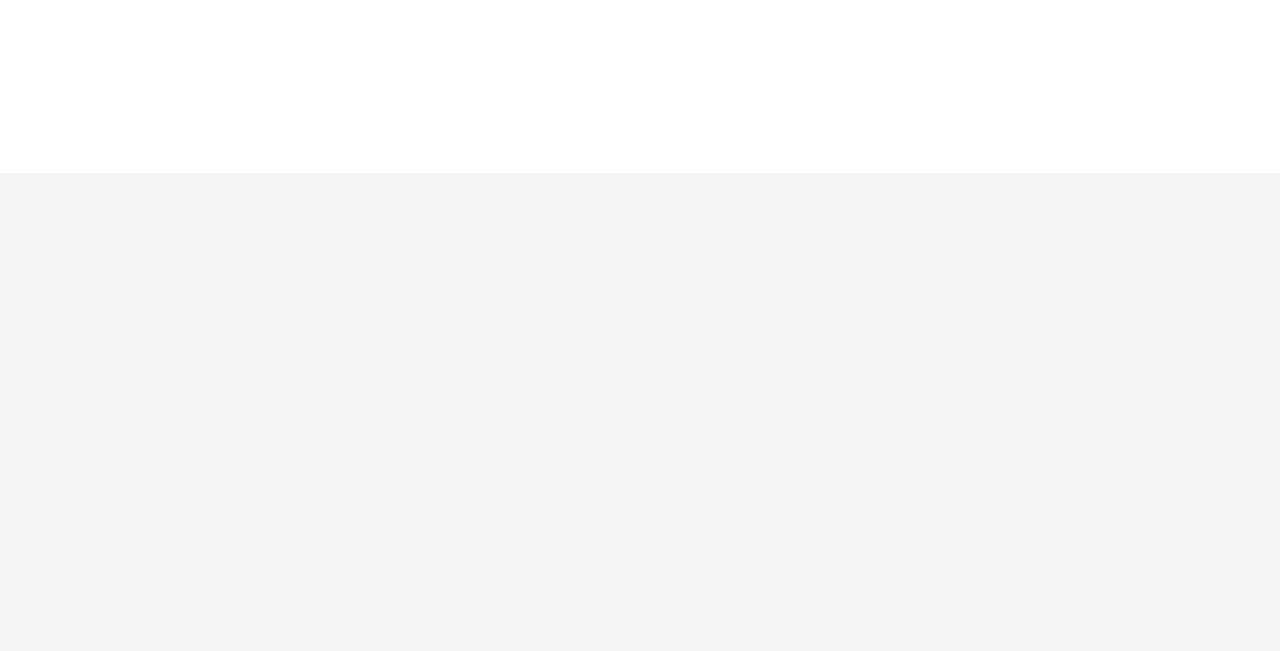Could you specify the bounding box coordinates for the clickable section to complete the following instruction: "Follow on Linkedin"?

[0.481, 0.377, 0.501, 0.42]